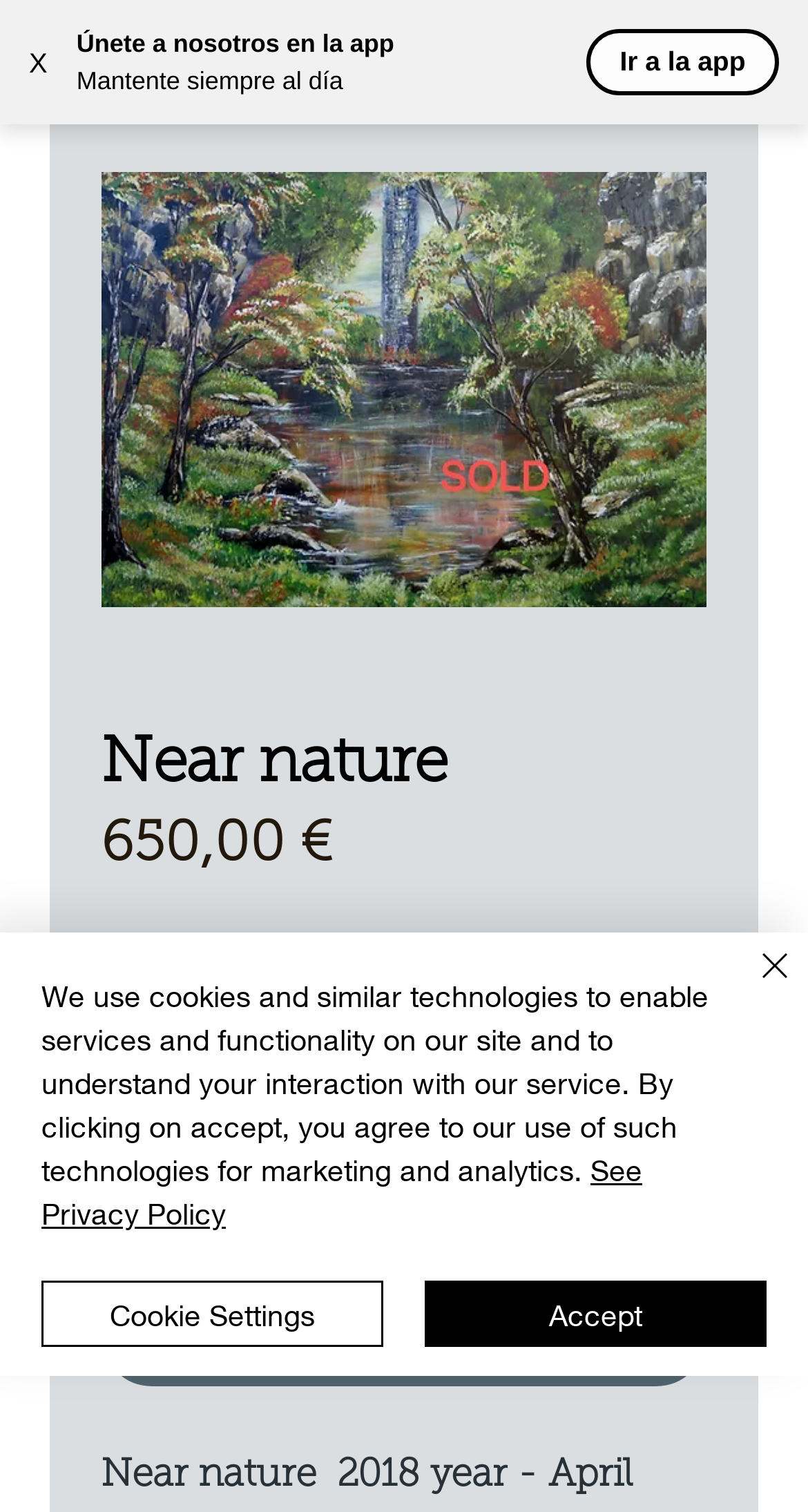Carefully examine the image and provide an in-depth answer to the question: What is the year the painting was created?

The year the painting was created can be found in the section where the painting details are displayed. It is written as 'Near nature 2018 year - April 2019'.